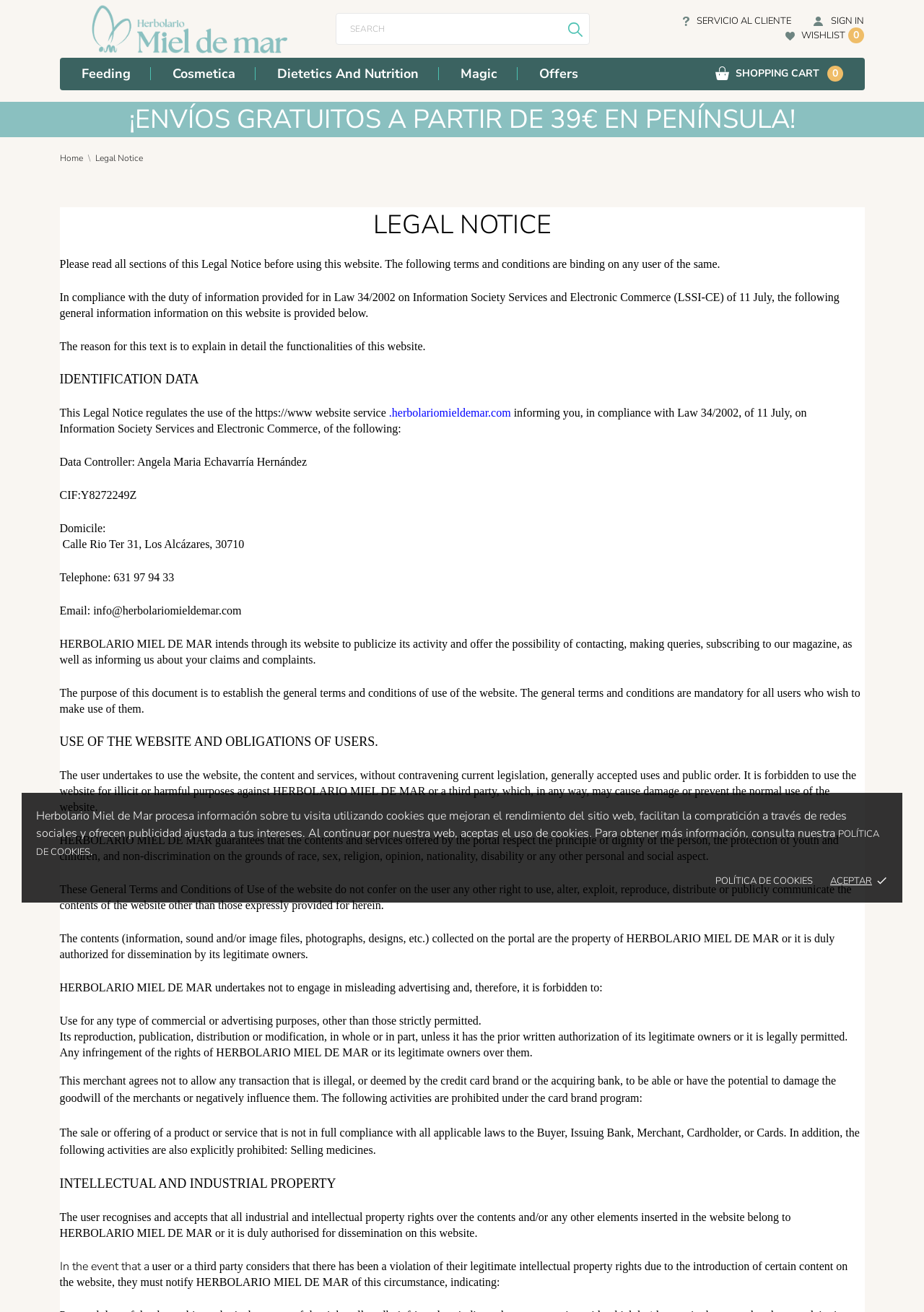Please identify the bounding box coordinates of the area that needs to be clicked to fulfill the following instruction: "Read about legal notice."

[0.103, 0.116, 0.154, 0.125]